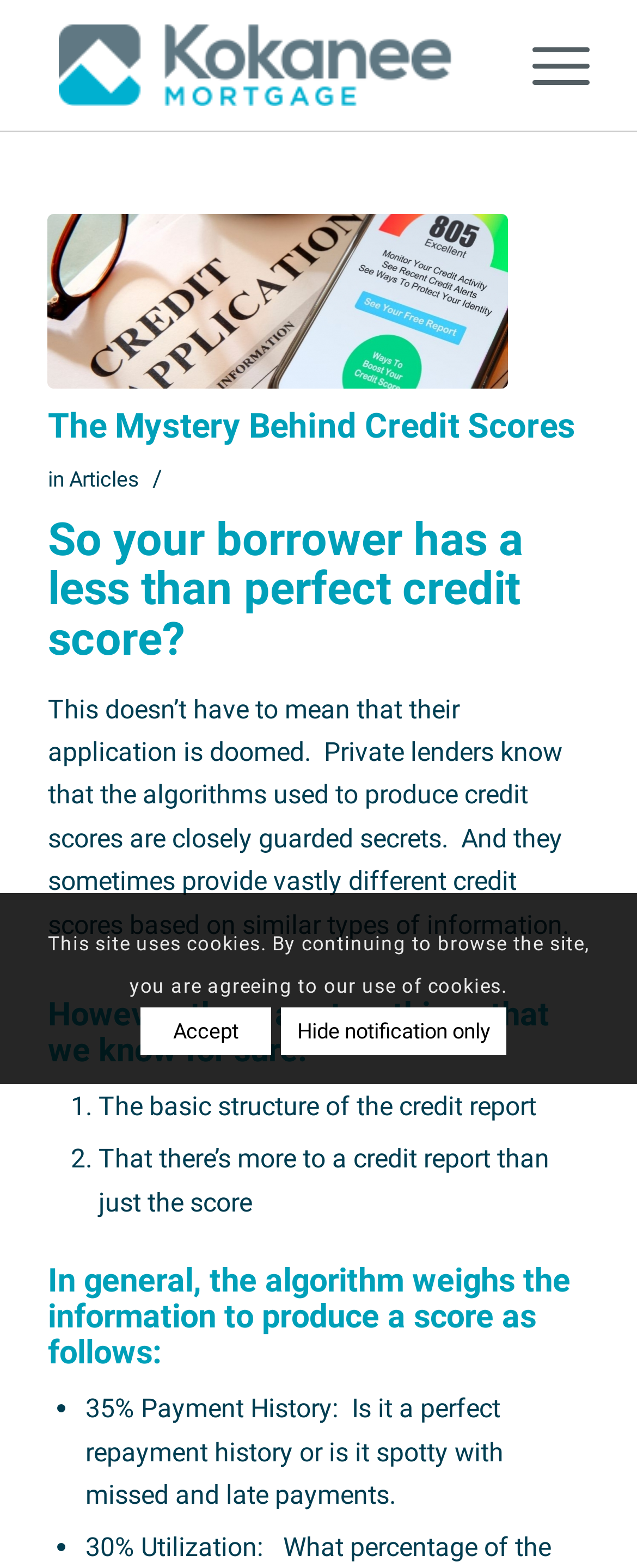Please identify the bounding box coordinates of the element I need to click to follow this instruction: "Learn about the importance of payment history".

[0.134, 0.888, 0.79, 0.963]